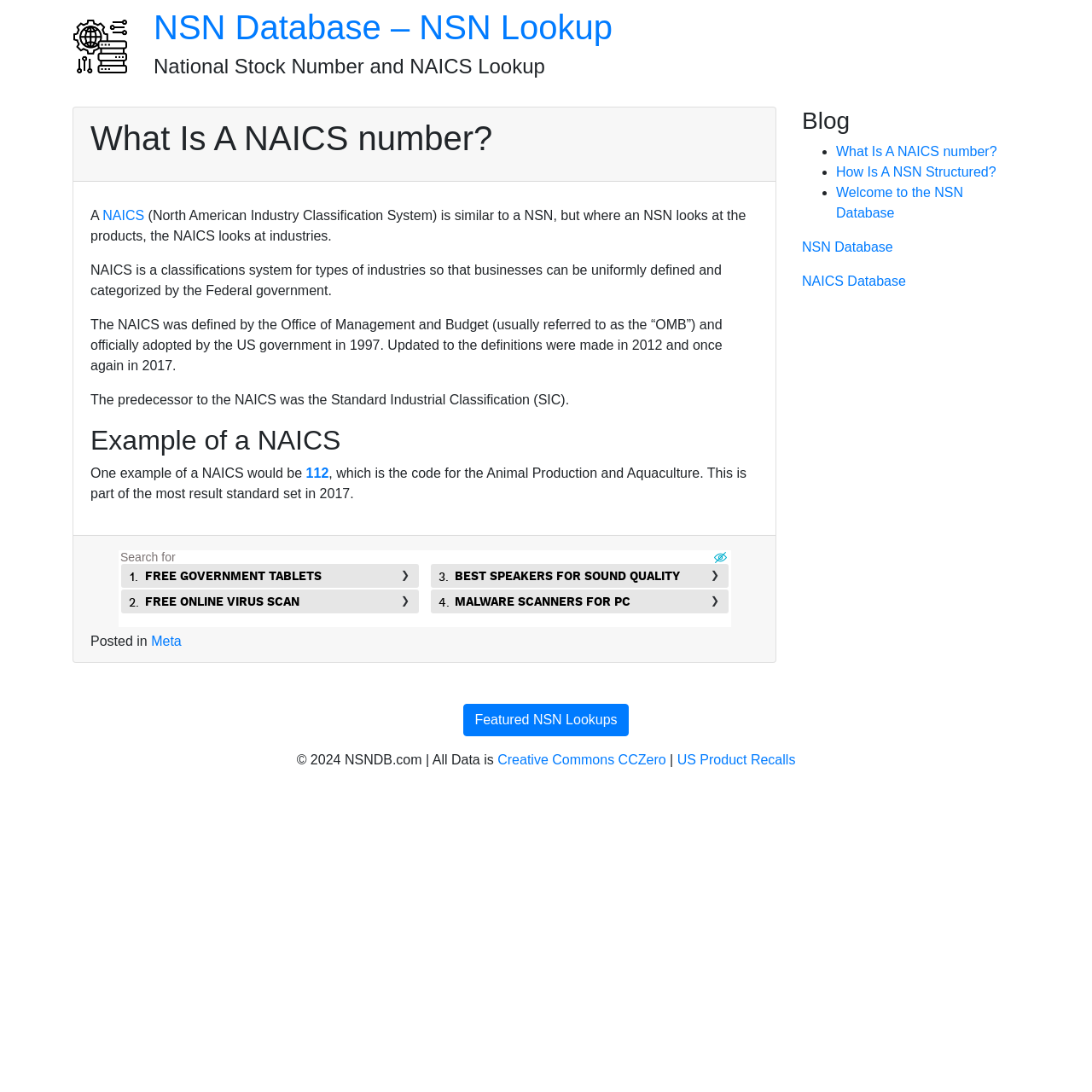Generate a detailed explanation of the webpage's features and information.

The webpage is about NSN Database and NAICS Lookup, with a focus on explaining what a NAICS number is. At the top, there is a logo and a link to "NSN Database – NSN Lookup" on the left, and a heading with the same text on the right. Below the logo, there is a main article section that takes up most of the page. 

In the article section, there is a heading "What Is A NAICS number?" followed by a paragraph explaining that NAICS is similar to a NSN, but it looks at industries instead of products. There are three more paragraphs explaining what NAICS is, its history, and its purpose. 

Below these paragraphs, there is a heading "Example of a NAICS" followed by a paragraph explaining an example of a NAICS code, which is 112 for Animal Production and Aquaculture. 

At the bottom of the article section, there is a footer with an iframe, a "Posted in" section with a link to "Meta", and a copyright notice with links to "Creative Commons CCZero" and "US Product Recalls". 

On the right side of the page, there is a section with a heading "Blog" and a list of links to blog posts, including "What Is A NAICS number?", "How Is A NSN Structured?", and "Welcome to the NSN Database". There are also links to "NSN Database" and "NAICS Database" above the blog list. 

Finally, there is a button "Featured NSN Lookups" at the bottom right of the page.